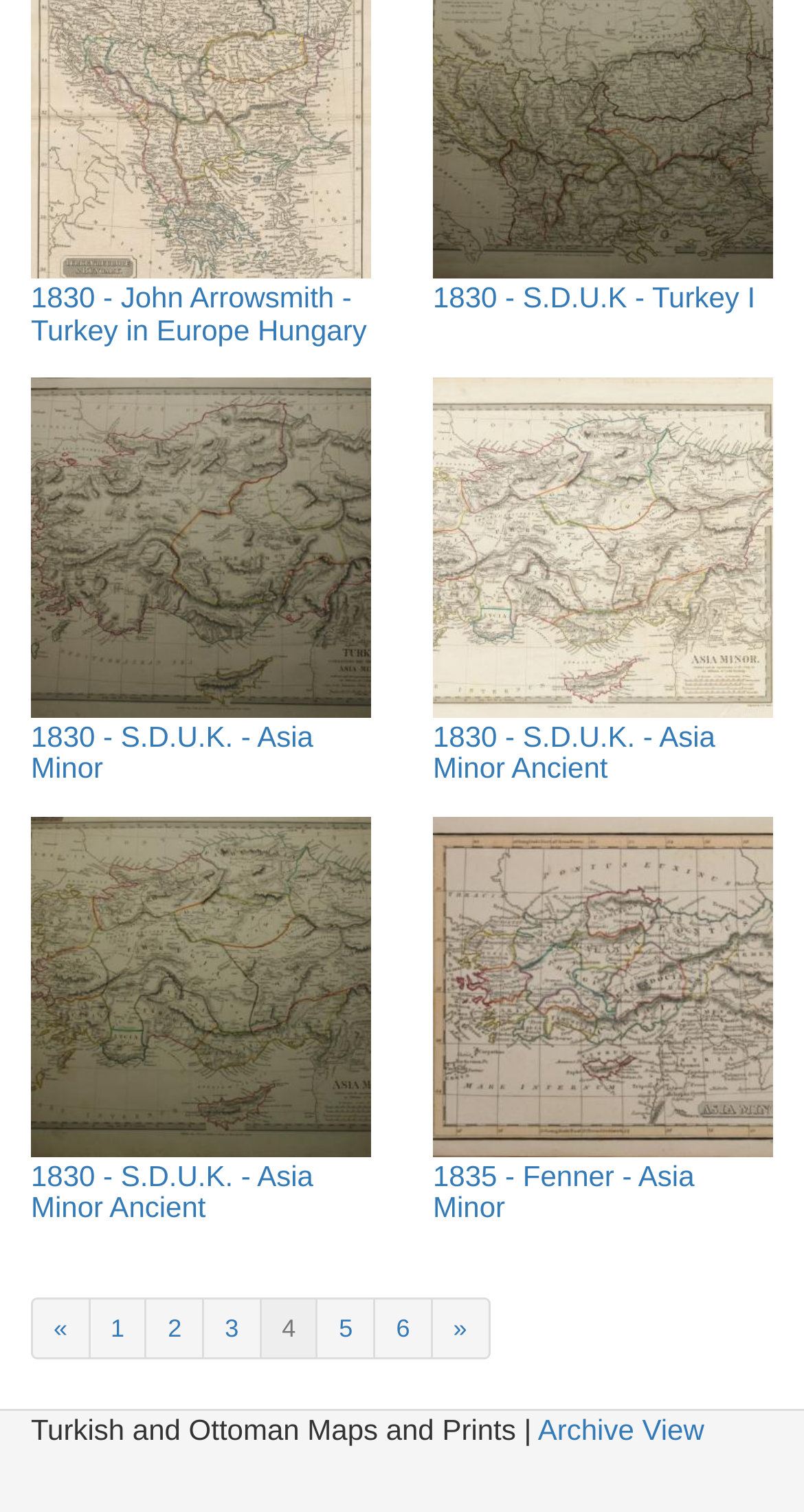Please locate the bounding box coordinates of the region I need to click to follow this instruction: "View 1830 - John Arrowsmith - Turkey in Europe Hungary".

[0.038, 0.187, 0.462, 0.229]